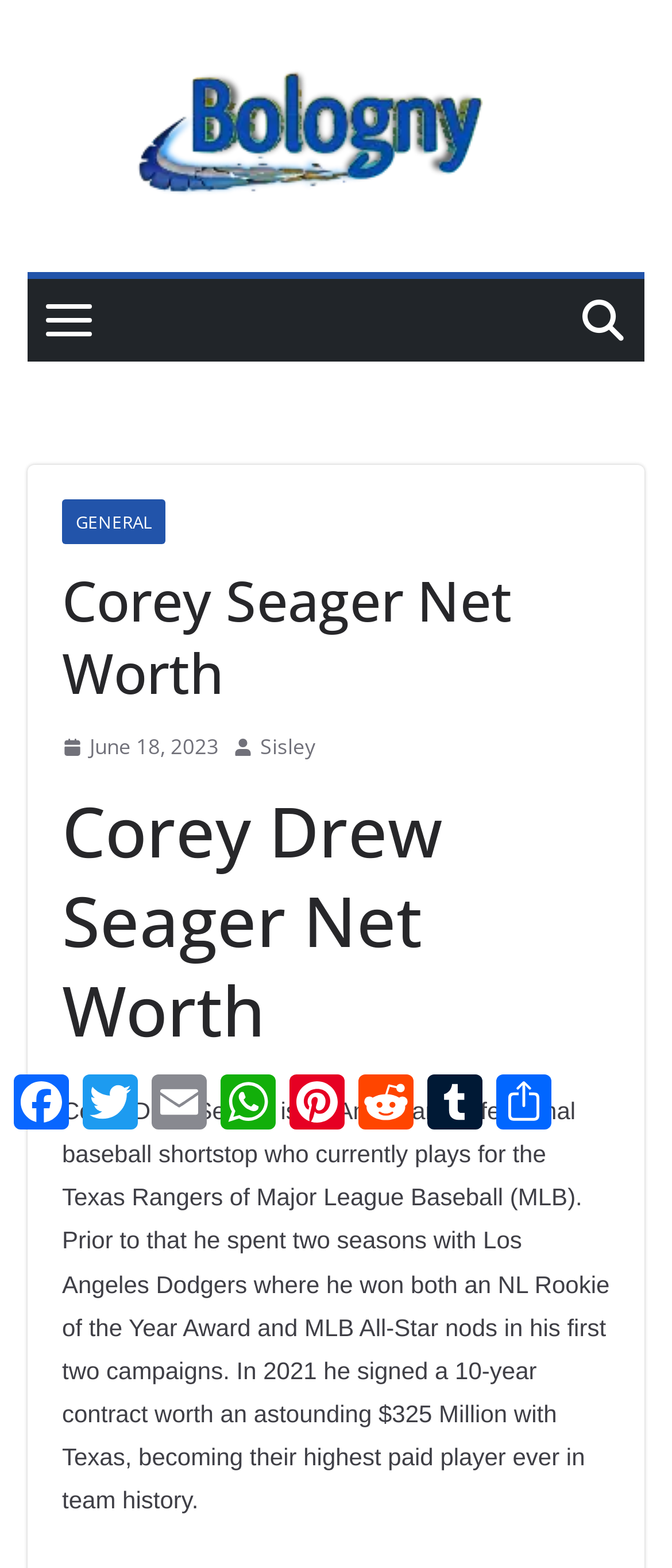Can you give a detailed response to the following question using the information from the image? How many seasons did Corey Seager spend with Los Angeles Dodgers?

According to the webpage, prior to playing for the Texas Rangers, Corey Seager spent two seasons with Los Angeles Dodgers.